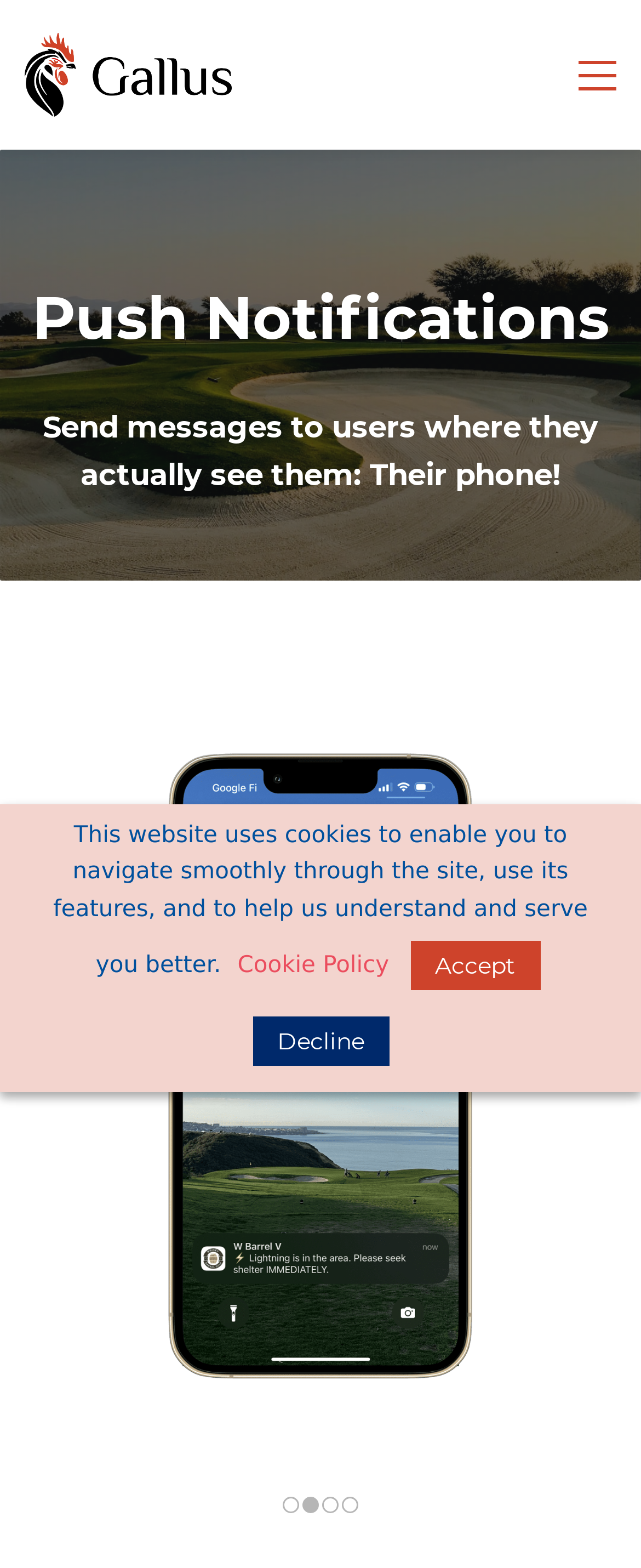What is the theme of the website?
Using the image as a reference, answer the question in detail.

The theme of the website is golf, as indicated by the logo 'Gallus Golf' and the overall design of the webpage, which suggests that the website is related to golf.